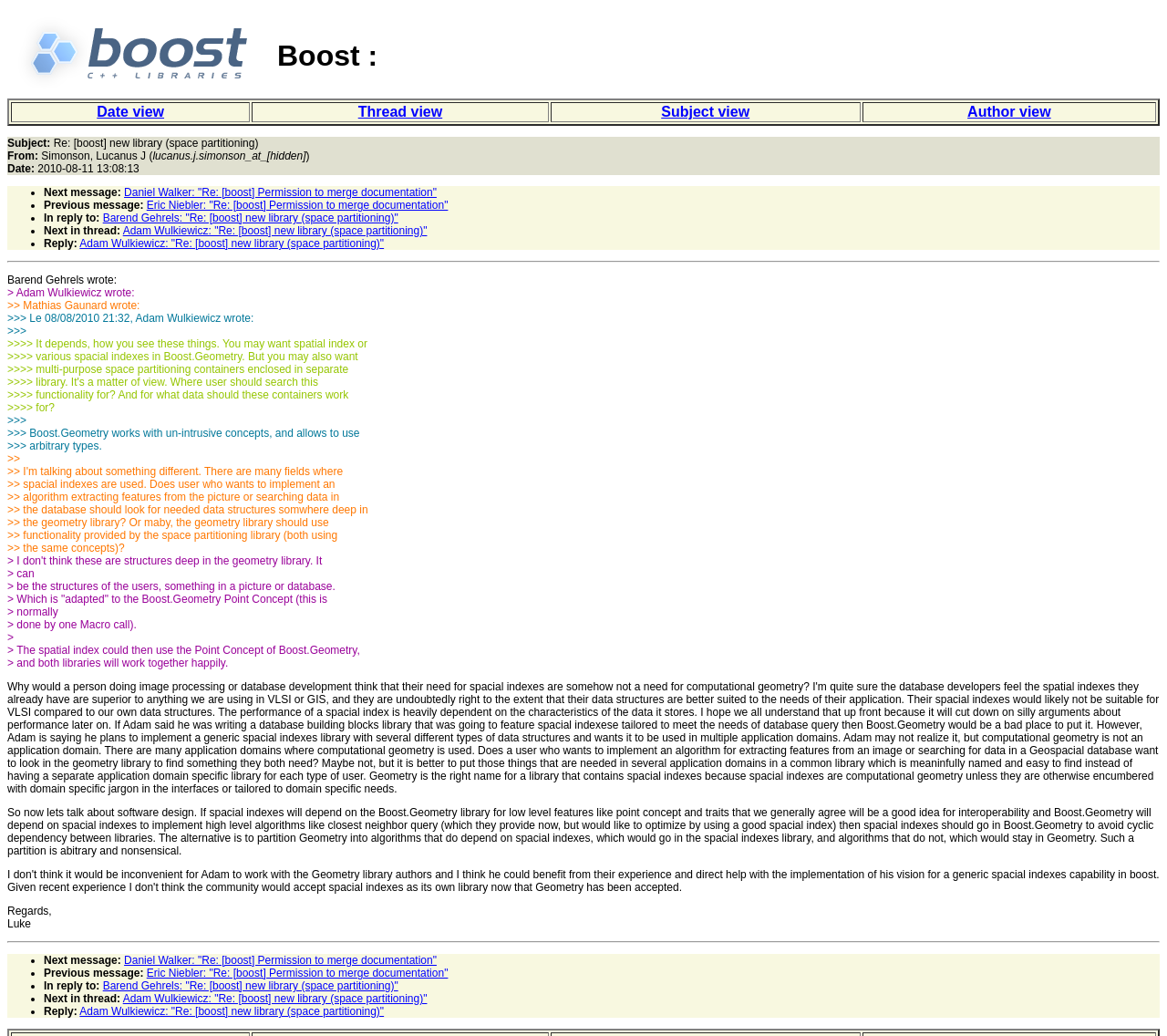Please identify the bounding box coordinates for the region that you need to click to follow this instruction: "Click on the 'Reply' link".

[0.068, 0.229, 0.329, 0.241]